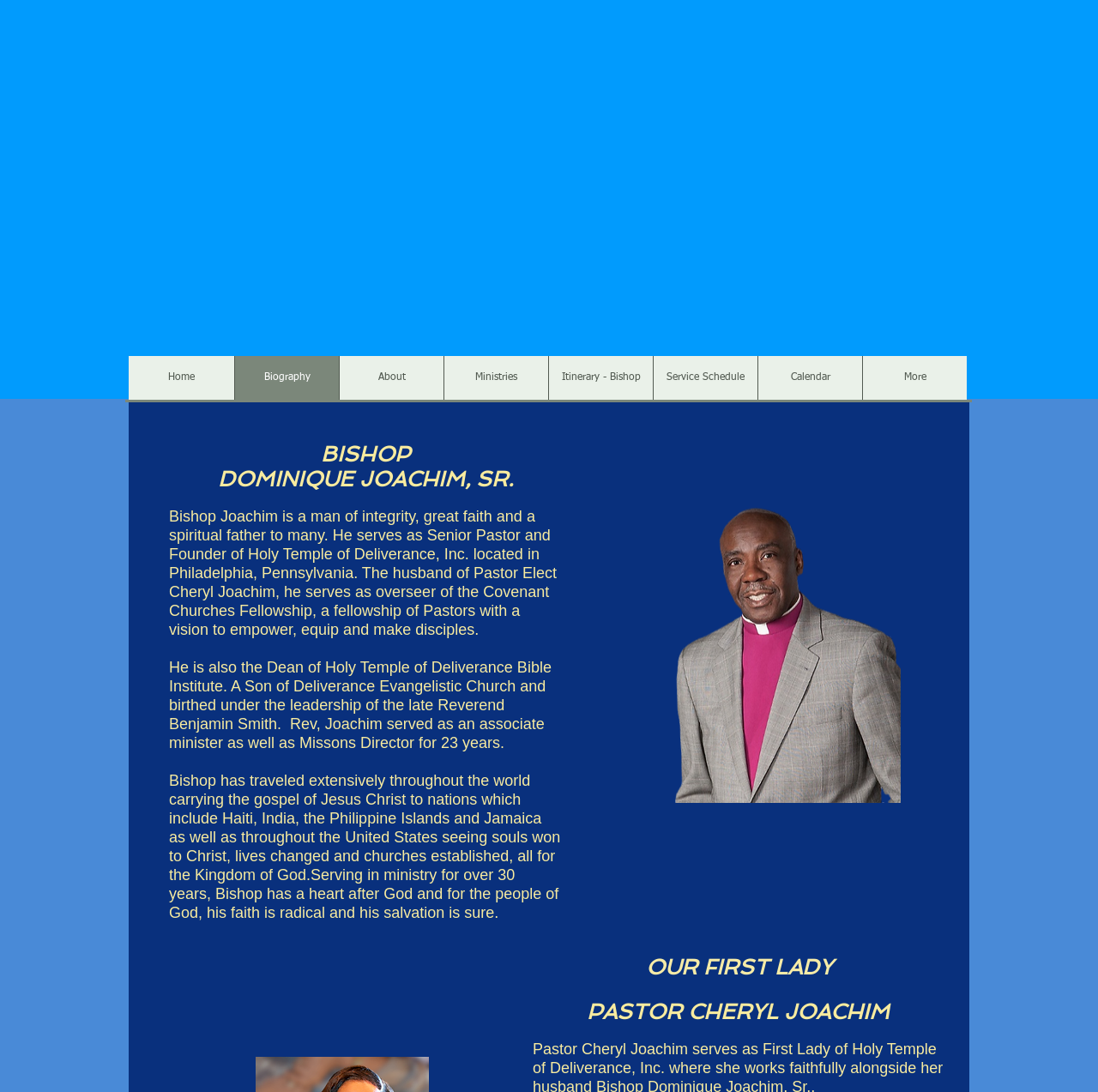Please identify the bounding box coordinates of the area that needs to be clicked to fulfill the following instruction: "Learn more about Pastor Cheryl Joachim."

[0.485, 0.915, 0.859, 0.938]